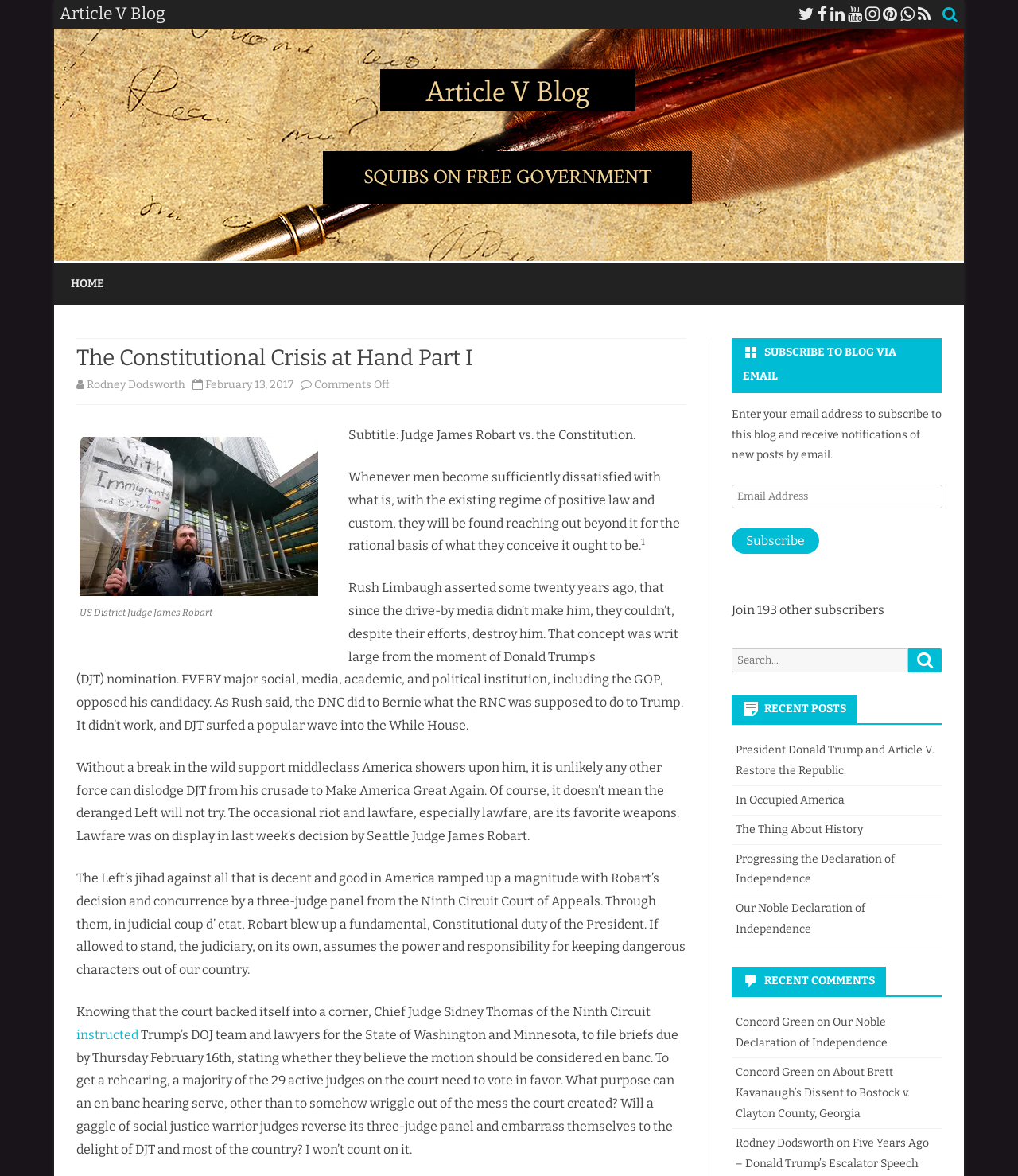Please determine the heading text of this webpage.

The Constitutional Crisis at Hand Part I